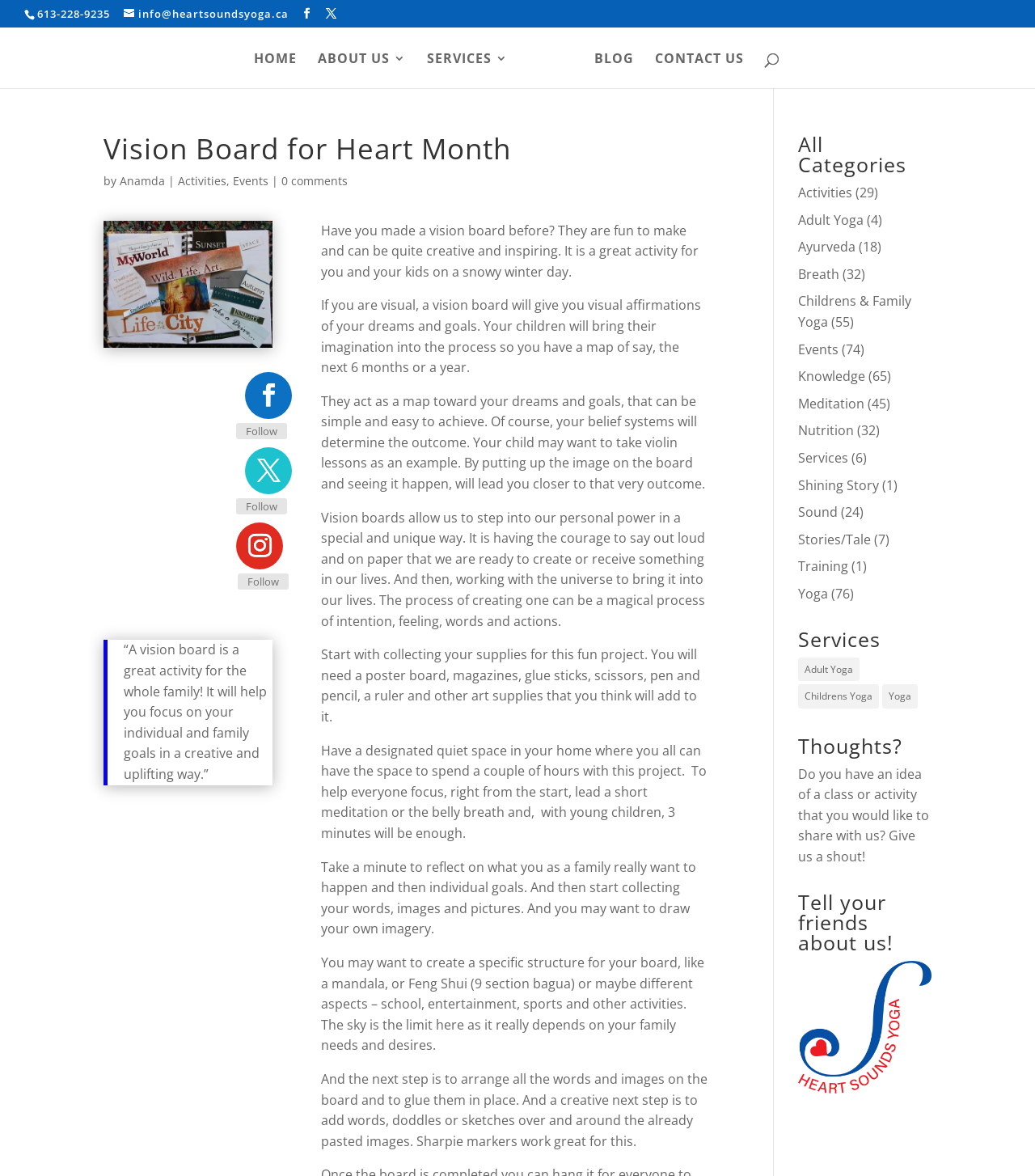Find the bounding box coordinates of the area that needs to be clicked in order to achieve the following instruction: "Follow on social media". The coordinates should be specified as four float numbers between 0 and 1, i.e., [left, top, right, bottom].

[0.237, 0.316, 0.282, 0.356]